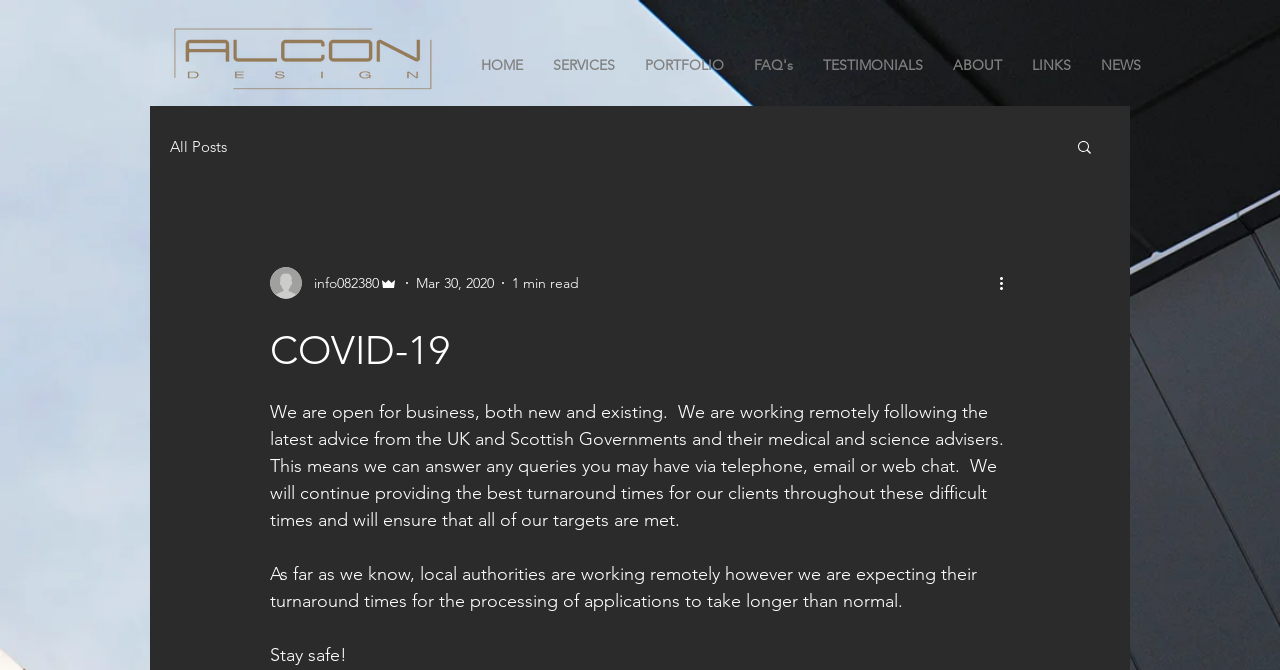Provide your answer in one word or a succinct phrase for the question: 
How many navigation links are there?

9